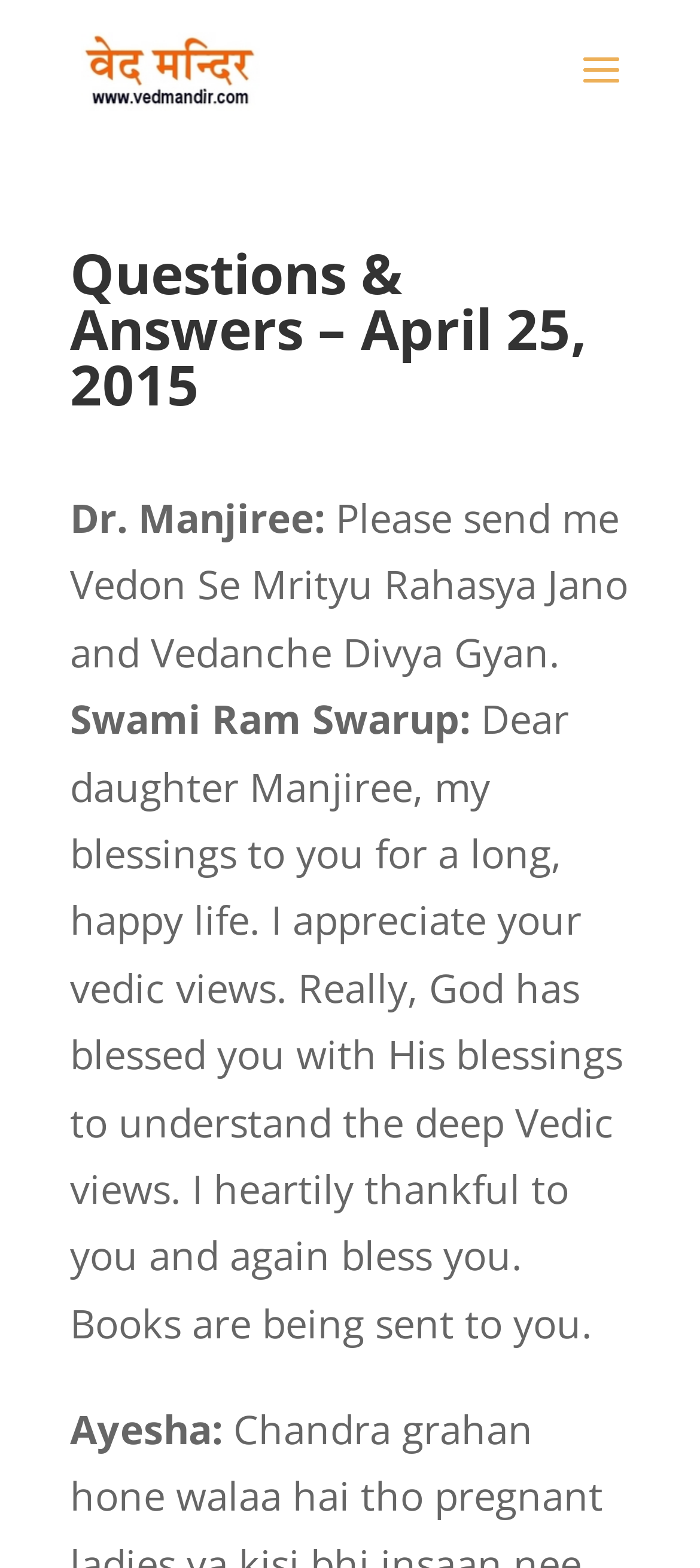Who is asking for 'Vedon Se Mrityu Rahasya Jano and Vedanche Divya Gyan'?
Refer to the image and respond with a one-word or short-phrase answer.

Dr. Manjiree